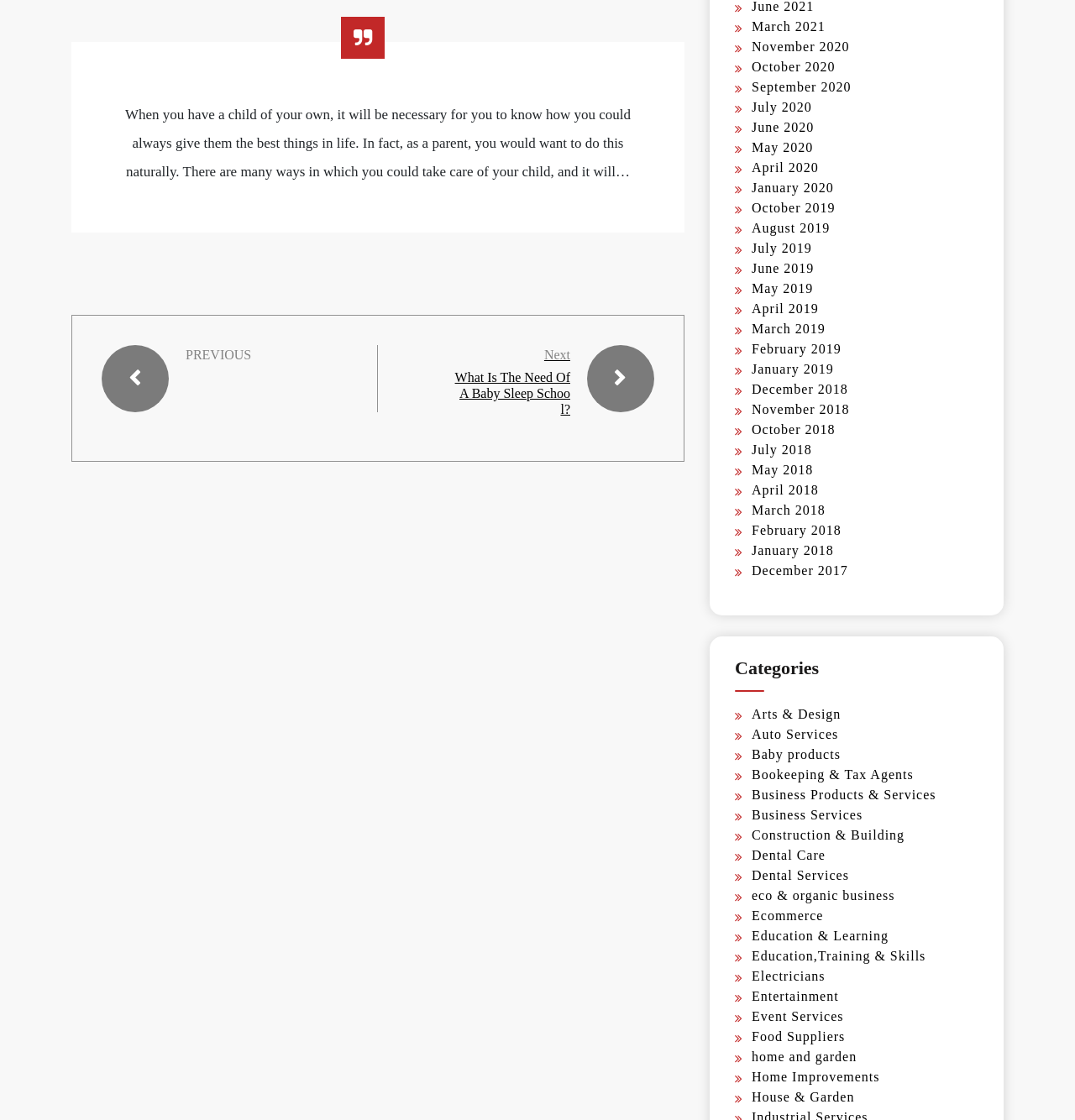With reference to the image, please provide a detailed answer to the following question: What is the topic of the article?

The topic of the article can be determined by reading the heading 'What Is The Need Of A Baby Sleep School?' which suggests that the article is about the importance of a baby sleep school.